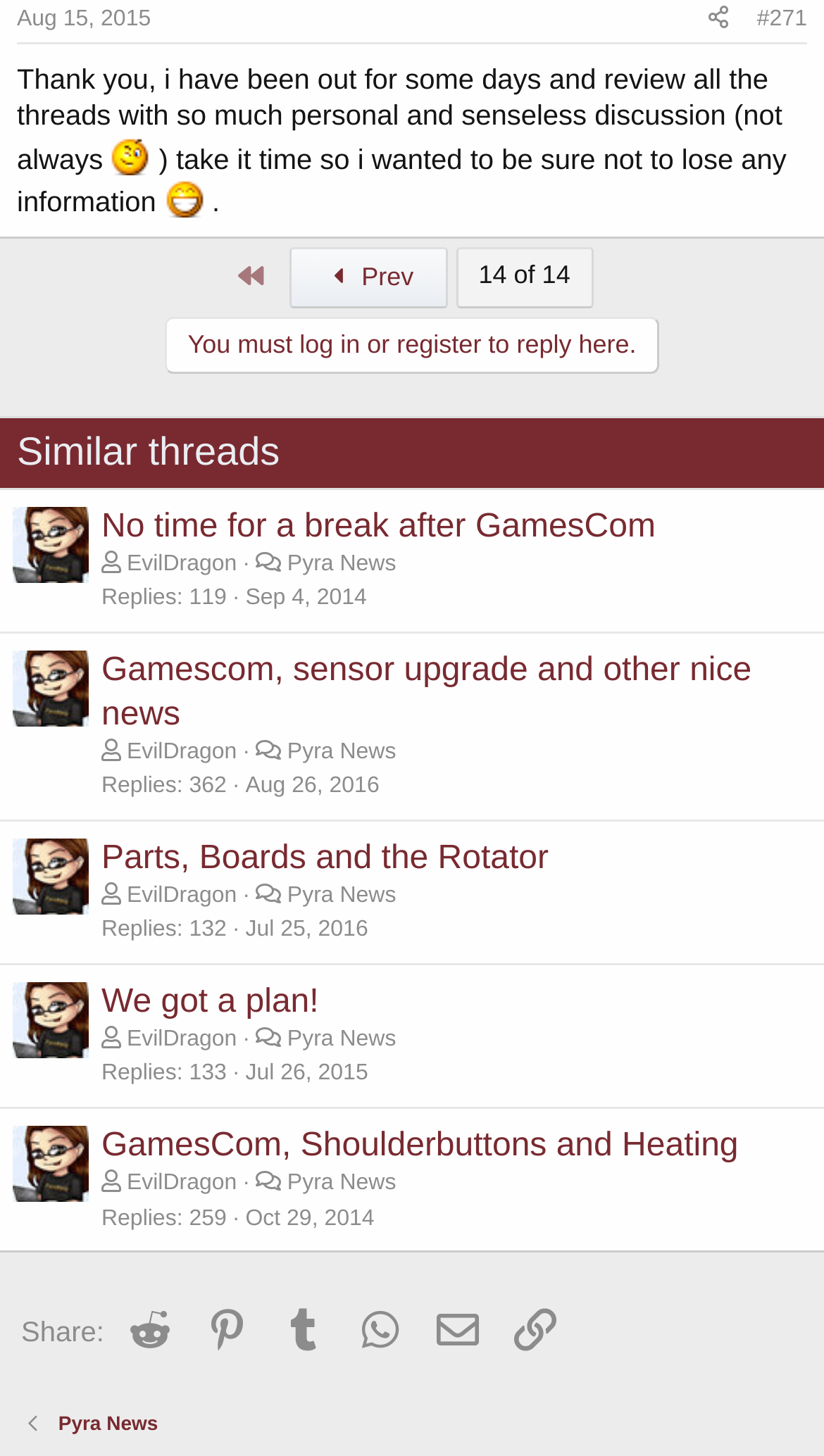What is the date of the last thread?
Please answer using one word or phrase, based on the screenshot.

Jul 26, 2015